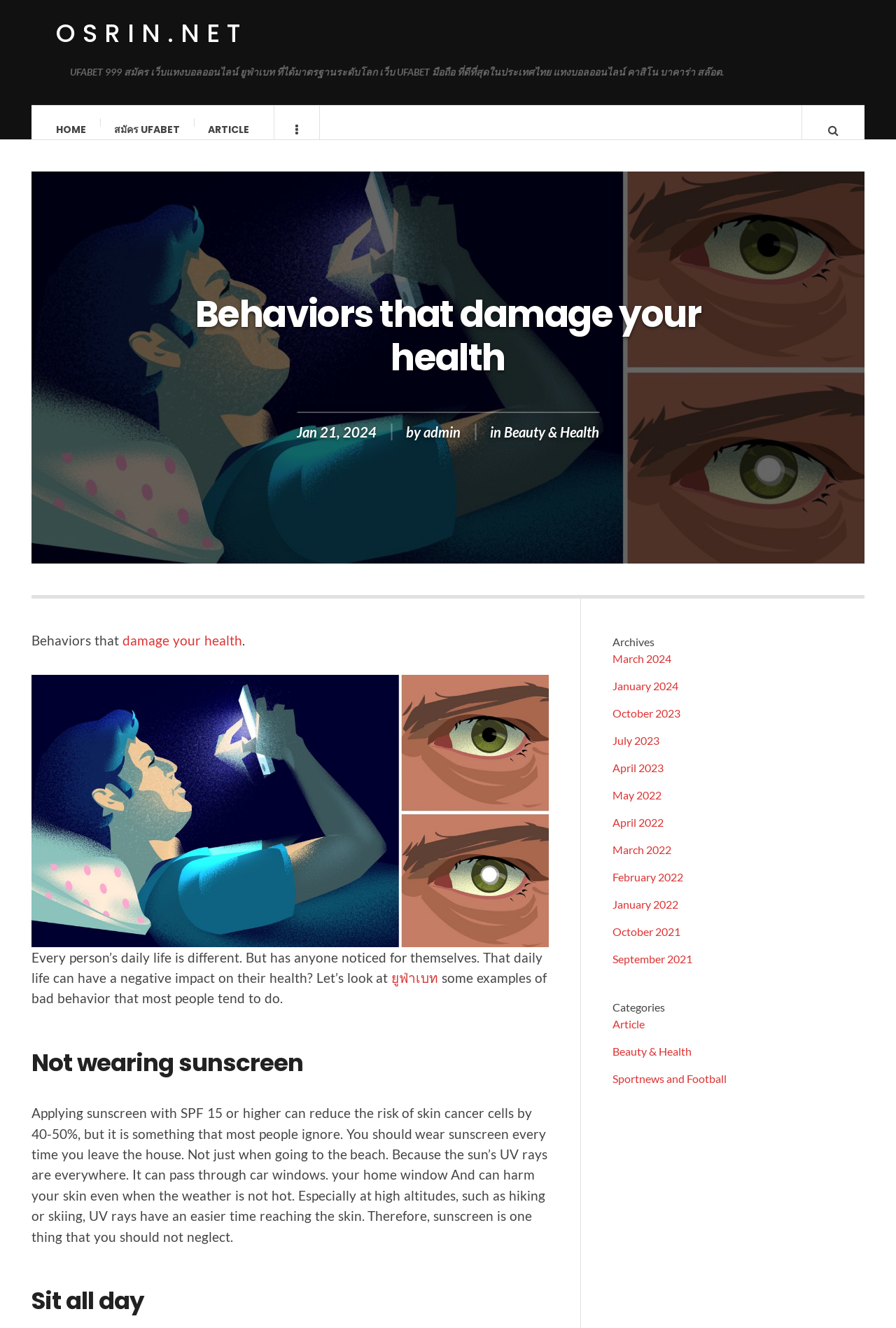What is the topic of the article?
Based on the image, answer the question with as much detail as possible.

The topic of the article can be determined by looking at the heading 'Behaviors that damage your health' on the webpage. This heading is present above the article content, indicating that the article is about behaviors that can damage one's health.